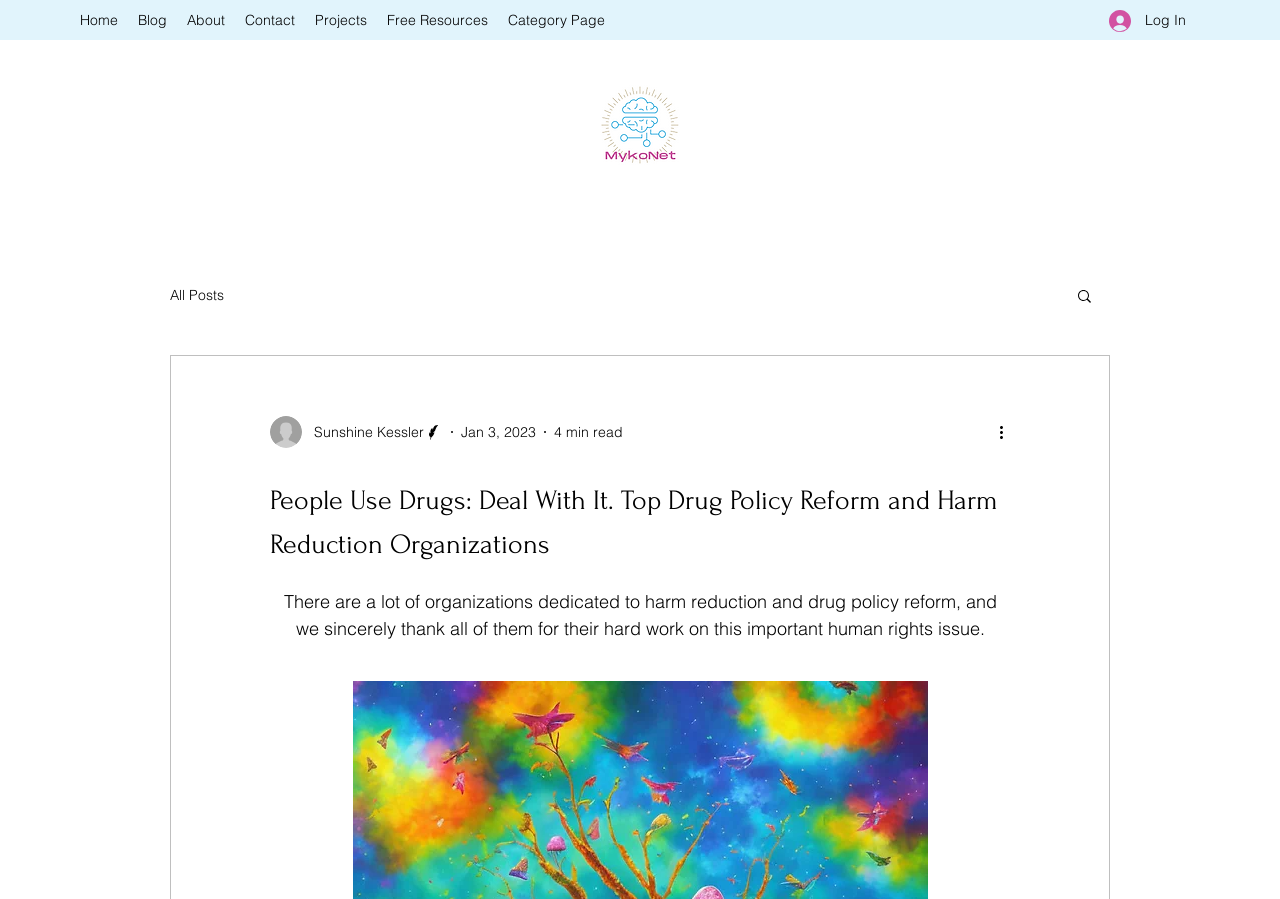Can you find the bounding box coordinates for the element that needs to be clicked to execute this instruction: "Read the 'All Posts' blog"? The coordinates should be given as four float numbers between 0 and 1, i.e., [left, top, right, bottom].

[0.133, 0.318, 0.175, 0.338]